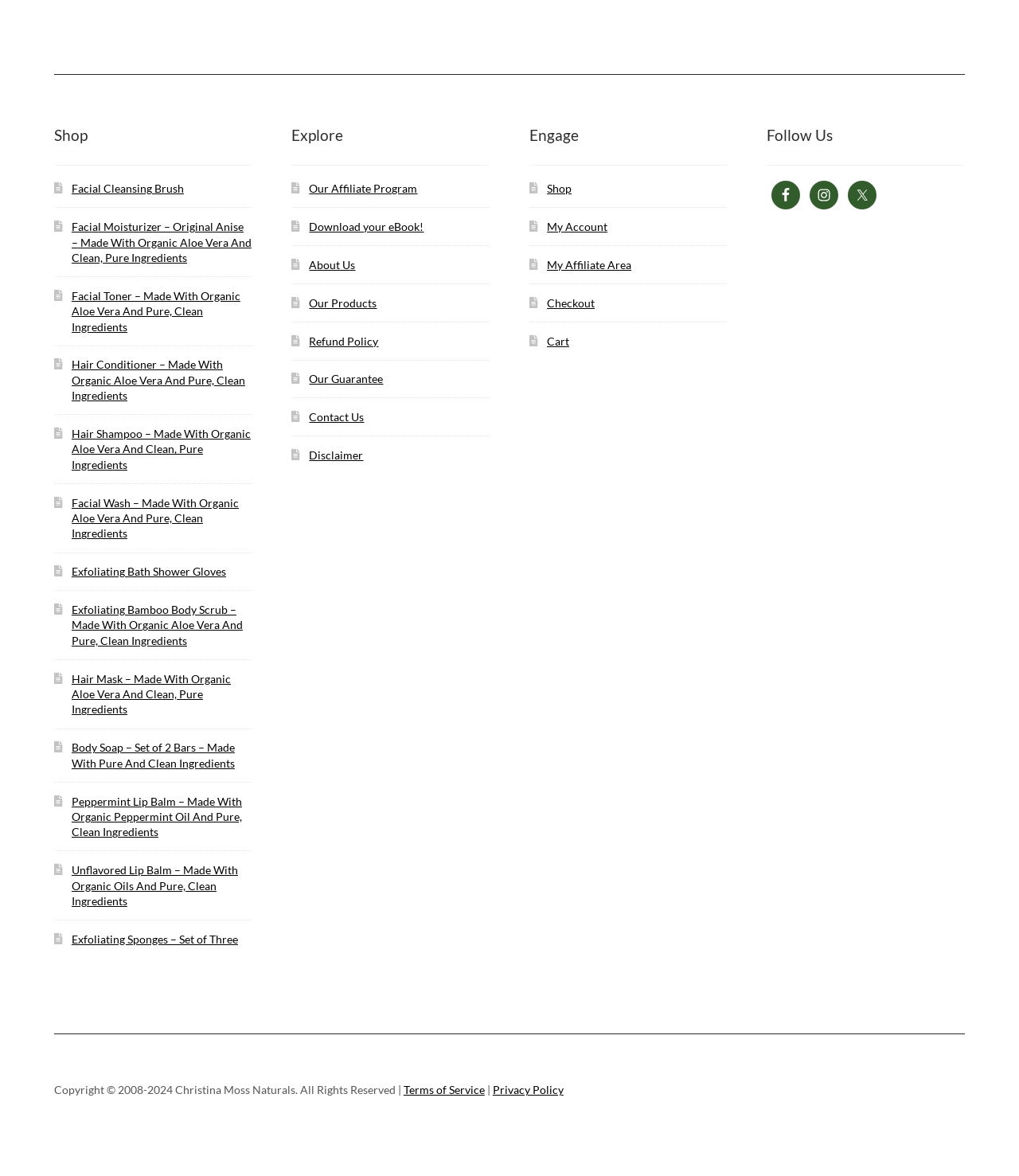Find and indicate the bounding box coordinates of the region you should select to follow the given instruction: "Download your eBook!".

[0.304, 0.187, 0.416, 0.198]